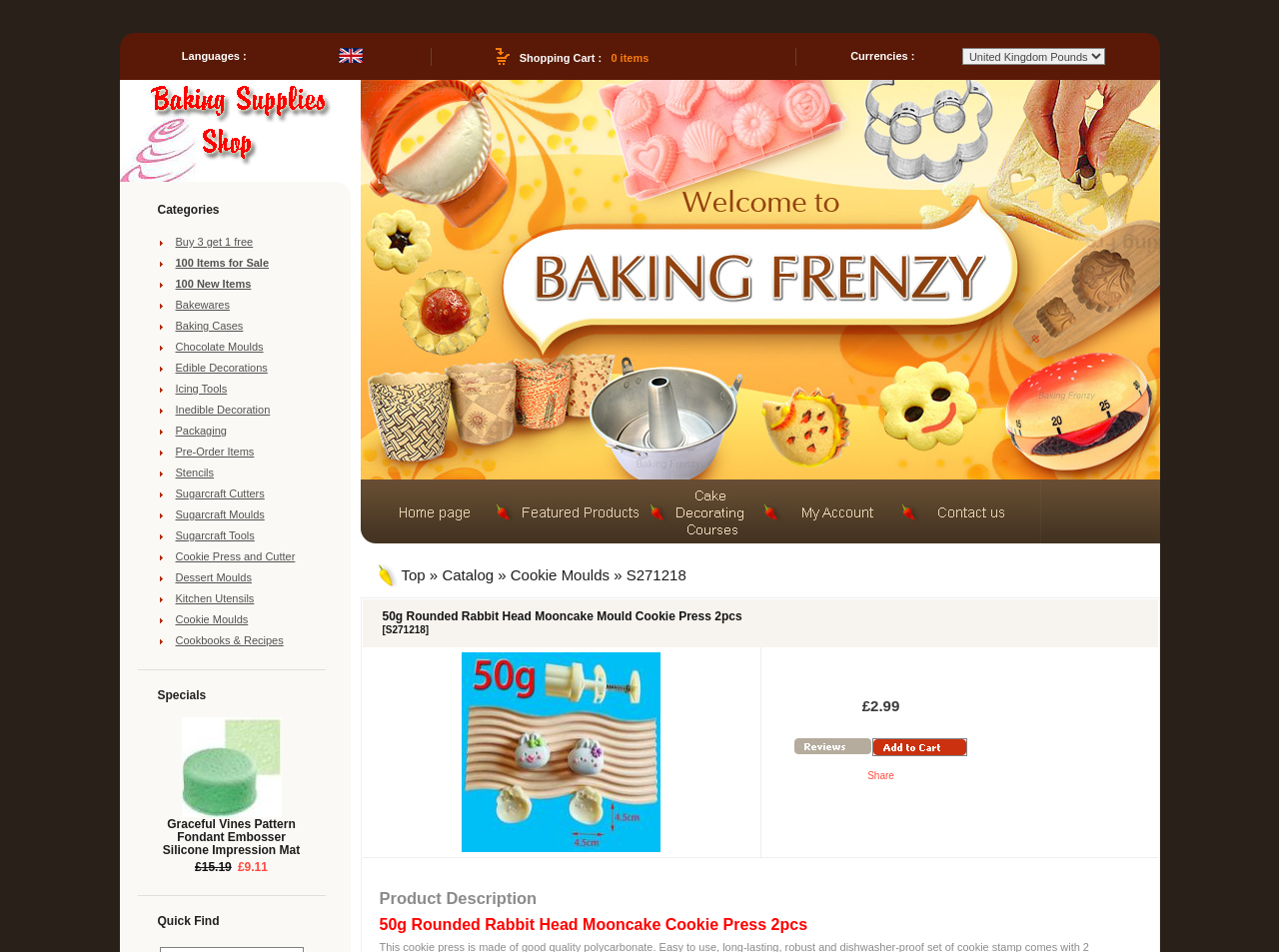Find the bounding box coordinates of the UI element according to this description: "Stencils".

[0.125, 0.49, 0.167, 0.503]